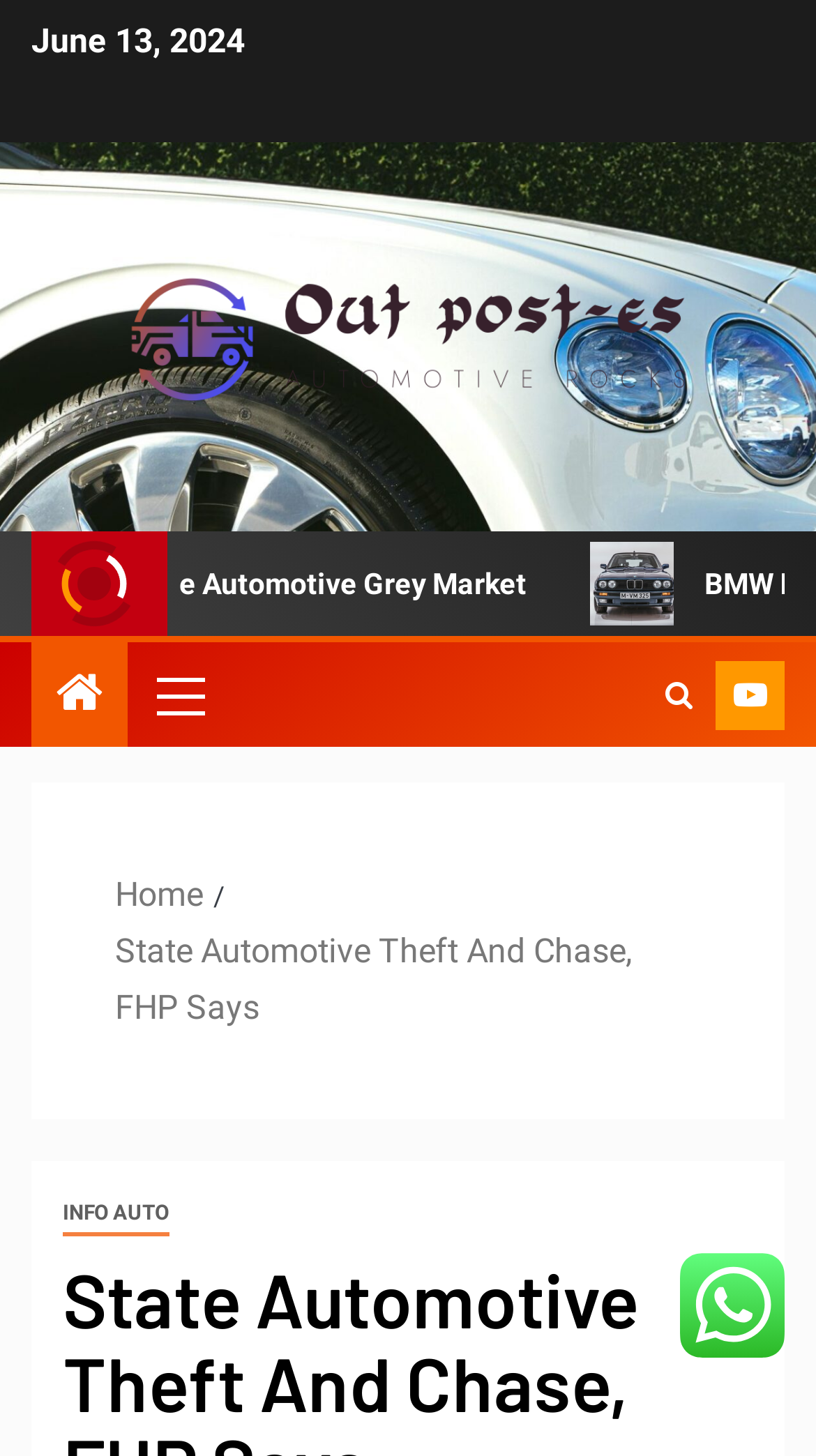What is the last link at the bottom?
Can you give a detailed and elaborate answer to the question?

I scrolled down to the bottom of the webpage and found the last link with the text 'INFO AUTO', which might be a category or section link.